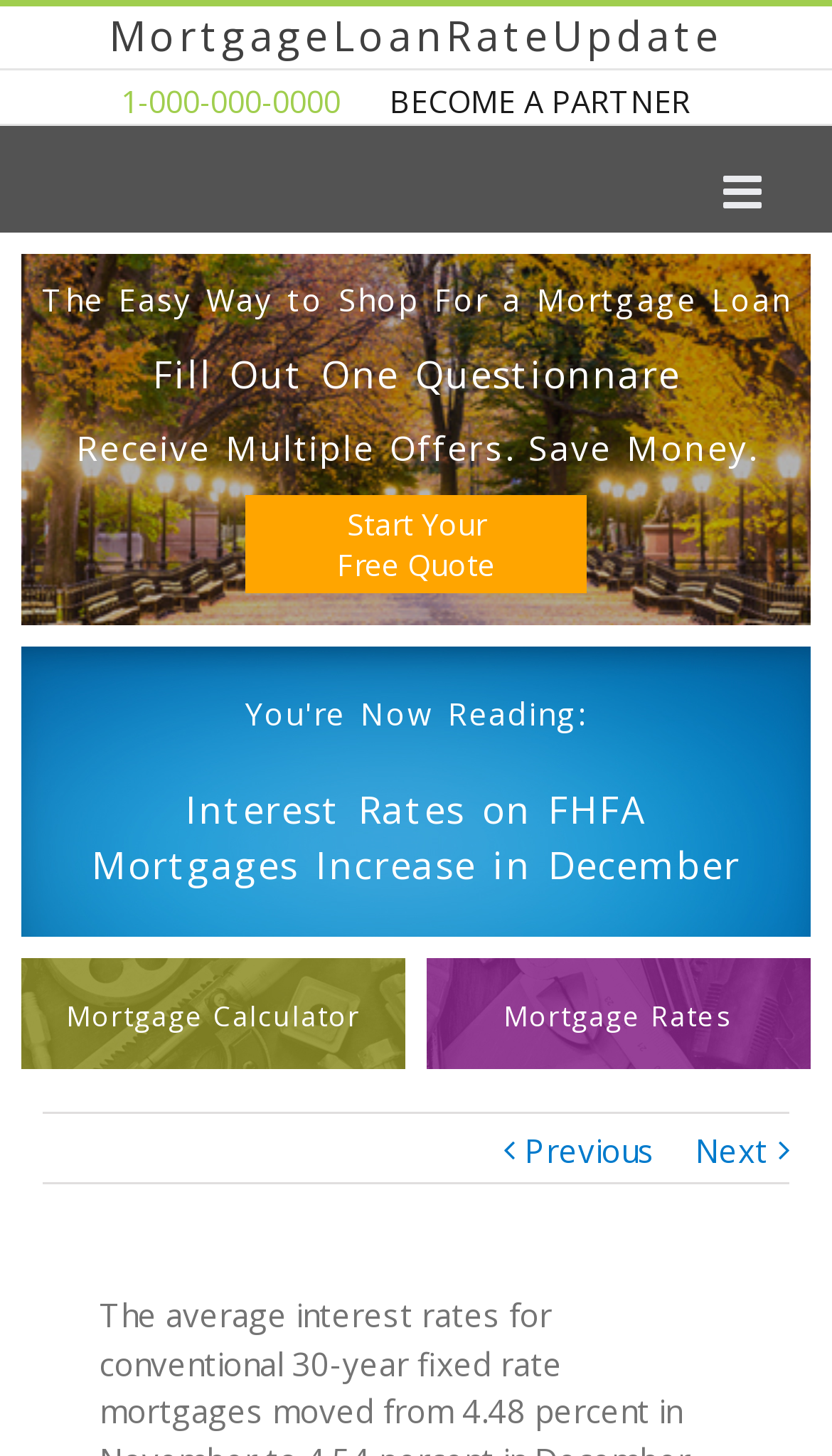Please reply to the following question using a single word or phrase: 
How can users navigate to the previous or next page?

Using the Previous and Next links